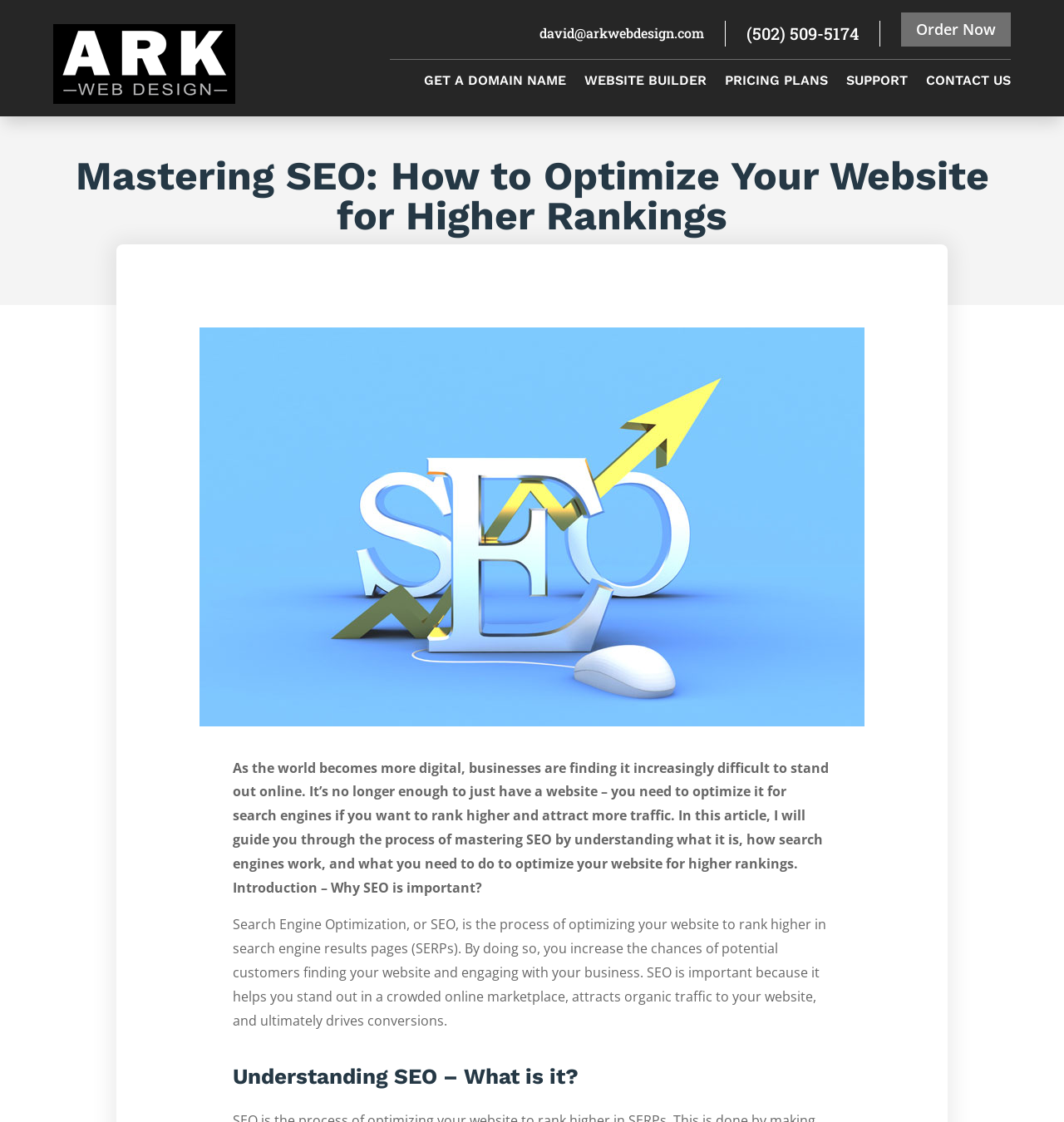Generate the text content of the main heading of the webpage.

Mastering SEO: How to Optimize Your Website for Higher Rankings